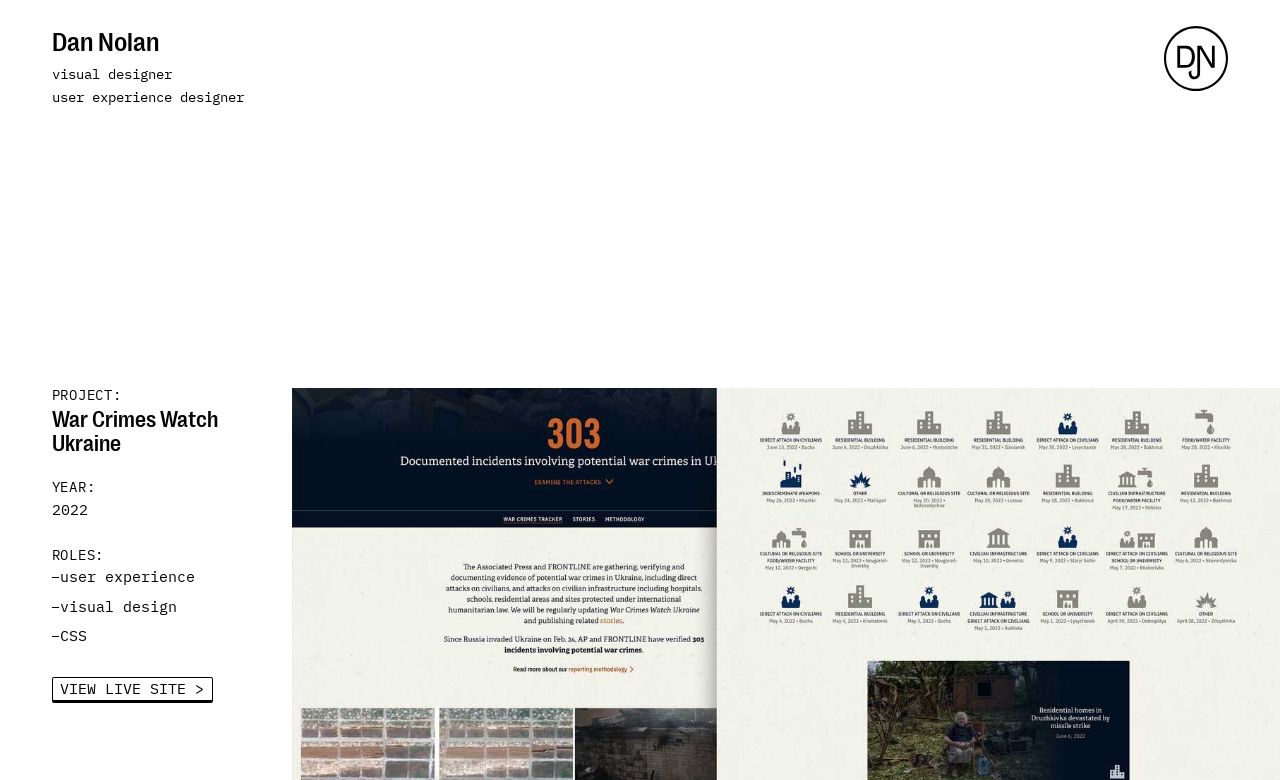What are the roles of the designer?
Please respond to the question with a detailed and informative answer.

The roles of the designer are mentioned in the list marker elements below the year of the project. The list markers contain the text '–' followed by the role names, which are 'user experience', 'visual design', and 'CSS'. These roles are listed separately, indicating that they are distinct responsibilities of the designer.